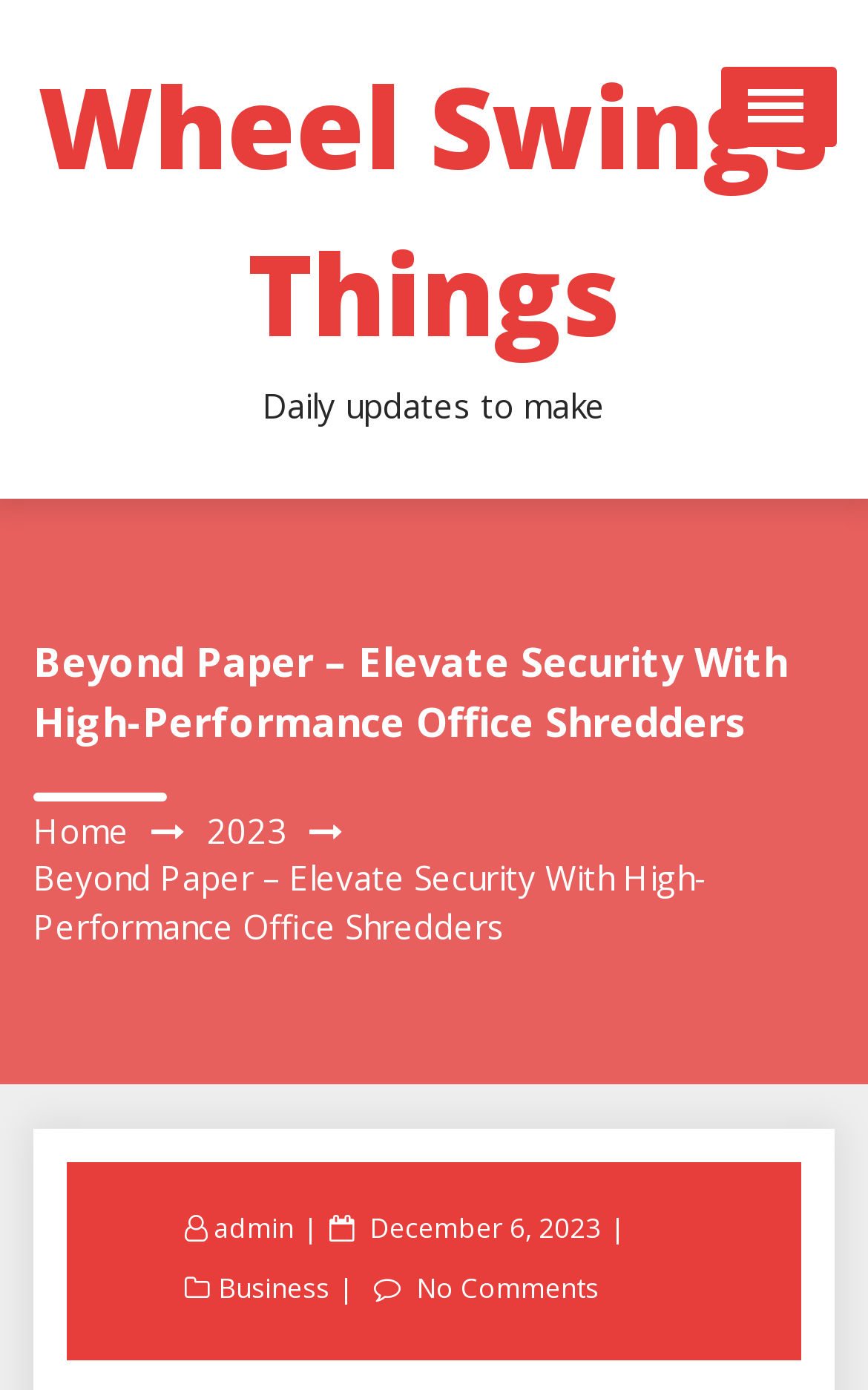Please find the bounding box coordinates for the clickable element needed to perform this instruction: "Go to the 'Shopping' page".

[0.0, 0.138, 1.0, 0.218]